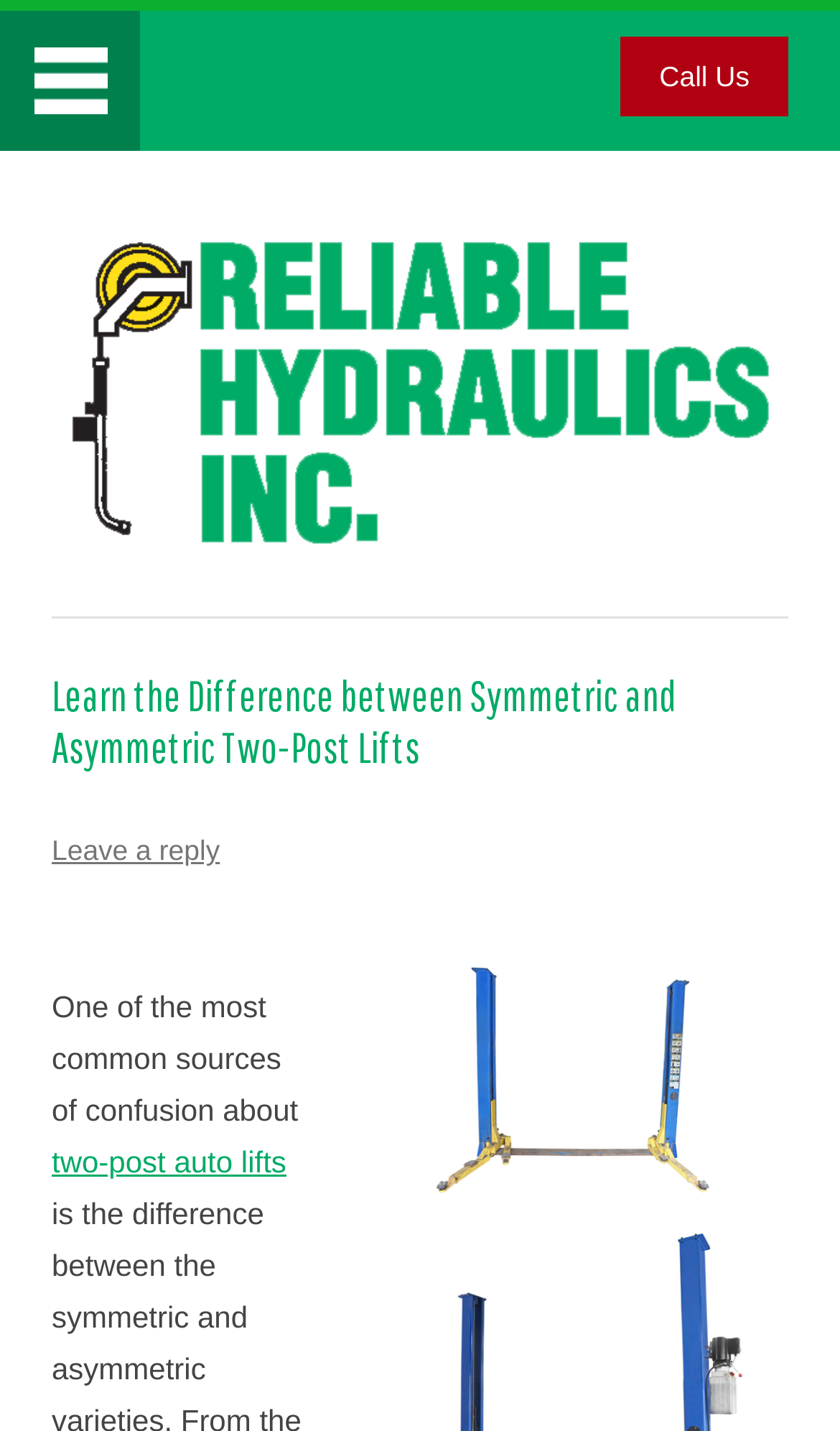Pinpoint the bounding box coordinates of the area that should be clicked to complete the following instruction: "call us". The coordinates must be given as four float numbers between 0 and 1, i.e., [left, top, right, bottom].

[0.739, 0.026, 0.938, 0.081]